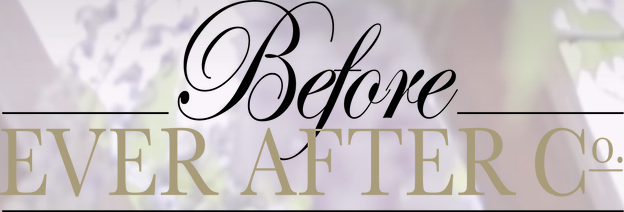Explain what is happening in the image with elaborate details.

The image features the elegant logo of "Before Ever After Co.," a wedding planning service. The logo displays the word "Before" in a graceful cursive font, signifying creativity and personalization in wedding planning. Beneath it, "EVER AFTER Co." is presented in bold, sophisticated lettering, emphasizing a commitment to memorable experiences. This visual identity captures the essence of the brand, which focuses on designing unforgettable weddings and special events. The background appears softly blurred, suggesting a romantic and enchanting ambiance that aligns with the company’s mission to create charming celebrations.